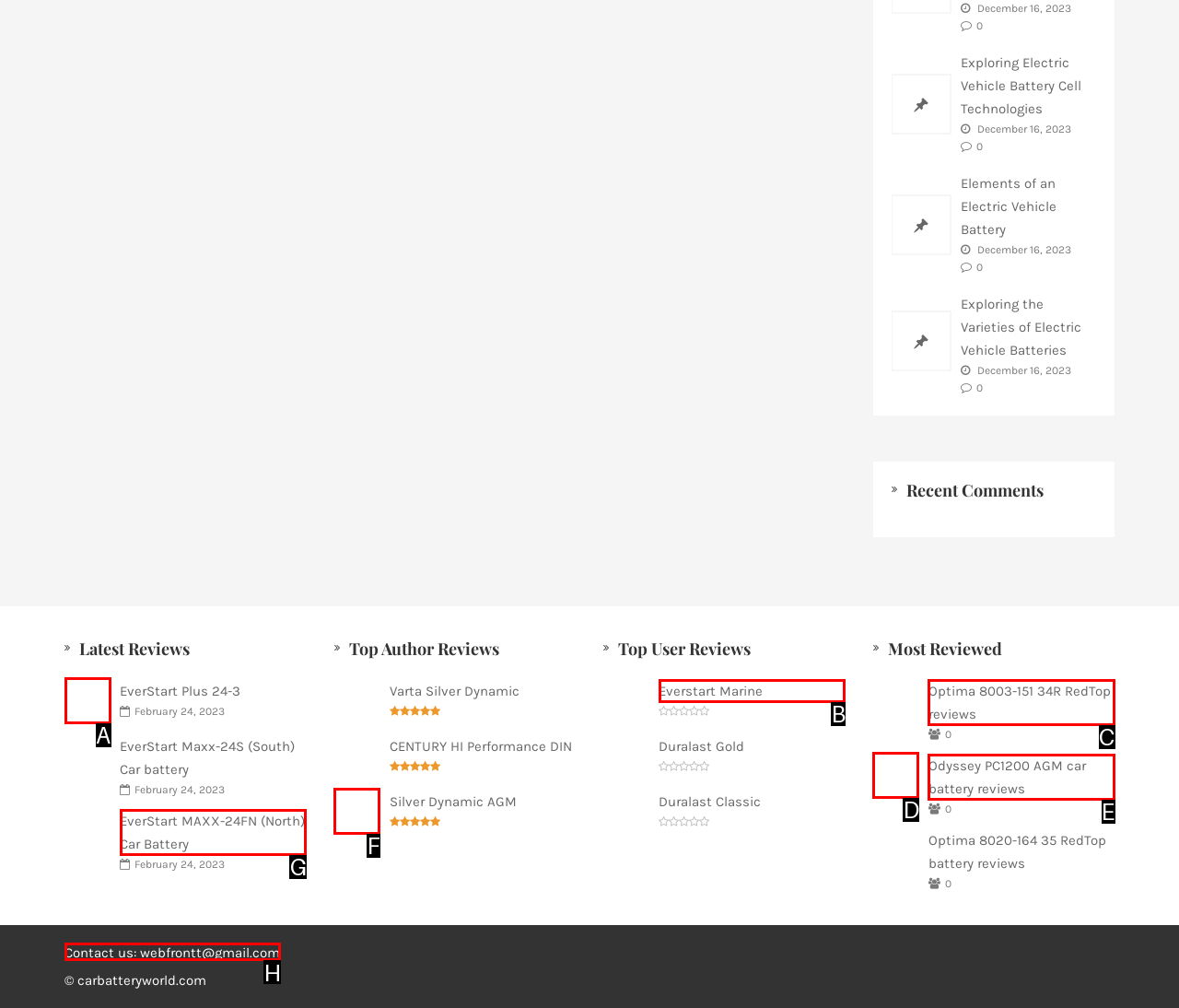Tell me which one HTML element I should click to complete the following task: Contact the website administrator Answer with the option's letter from the given choices directly.

H